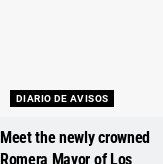Detail every aspect of the image in your caption.

The image features a headline titled "Meet the newly crowned Romera Mayor of Los Realejos," which indicates a celebration or announcement related to the appointment of a new mayor in the town of Los Realejos. This event is likely part of a larger news piece from the publication "DIARIO DE AVISOS," suggesting a focus on local governance and community affairs. The prominent placement of the title highlights its significance, inviting readers to learn more about the individual and their role in the local community.